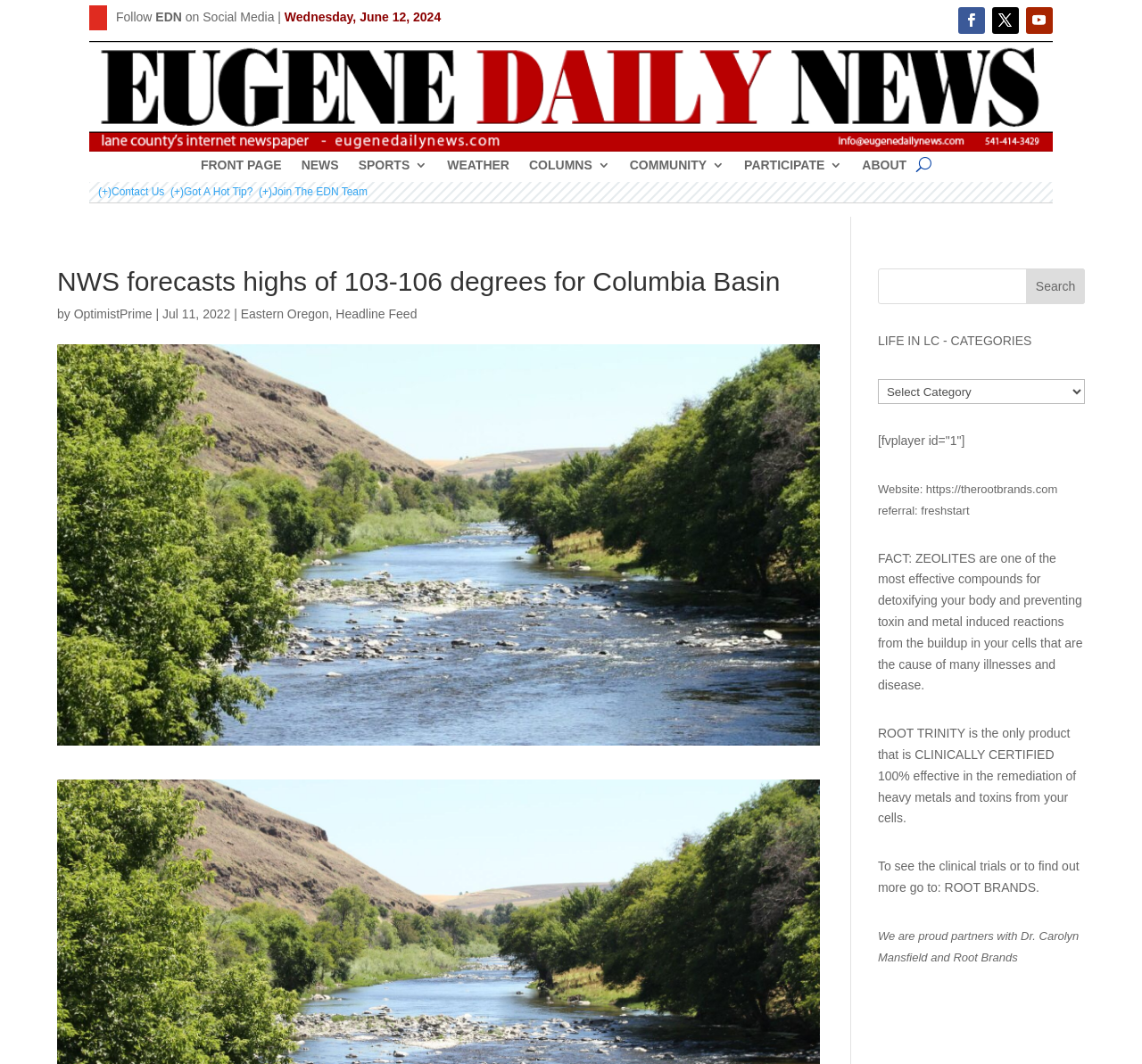Please specify the coordinates of the bounding box for the element that should be clicked to carry out this instruction: "Search for something". The coordinates must be four float numbers between 0 and 1, formatted as [left, top, right, bottom].

[0.769, 0.253, 0.95, 0.286]